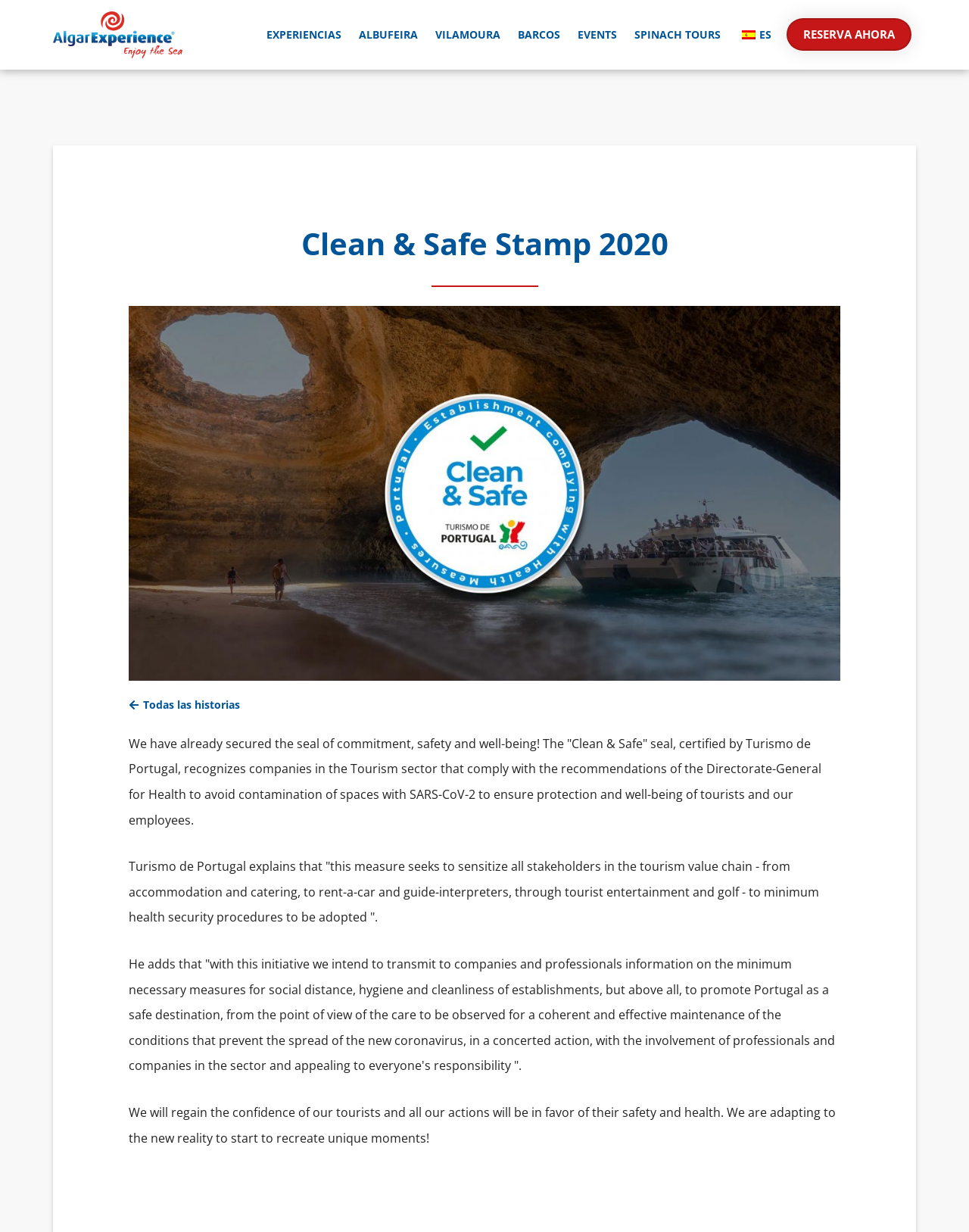Can you find the bounding box coordinates for the element that needs to be clicked to execute this instruction: "Click on Experiencias Algarve link"? The coordinates should be given as four float numbers between 0 and 1, i.e., [left, top, right, bottom].

[0.055, 0.009, 0.188, 0.047]